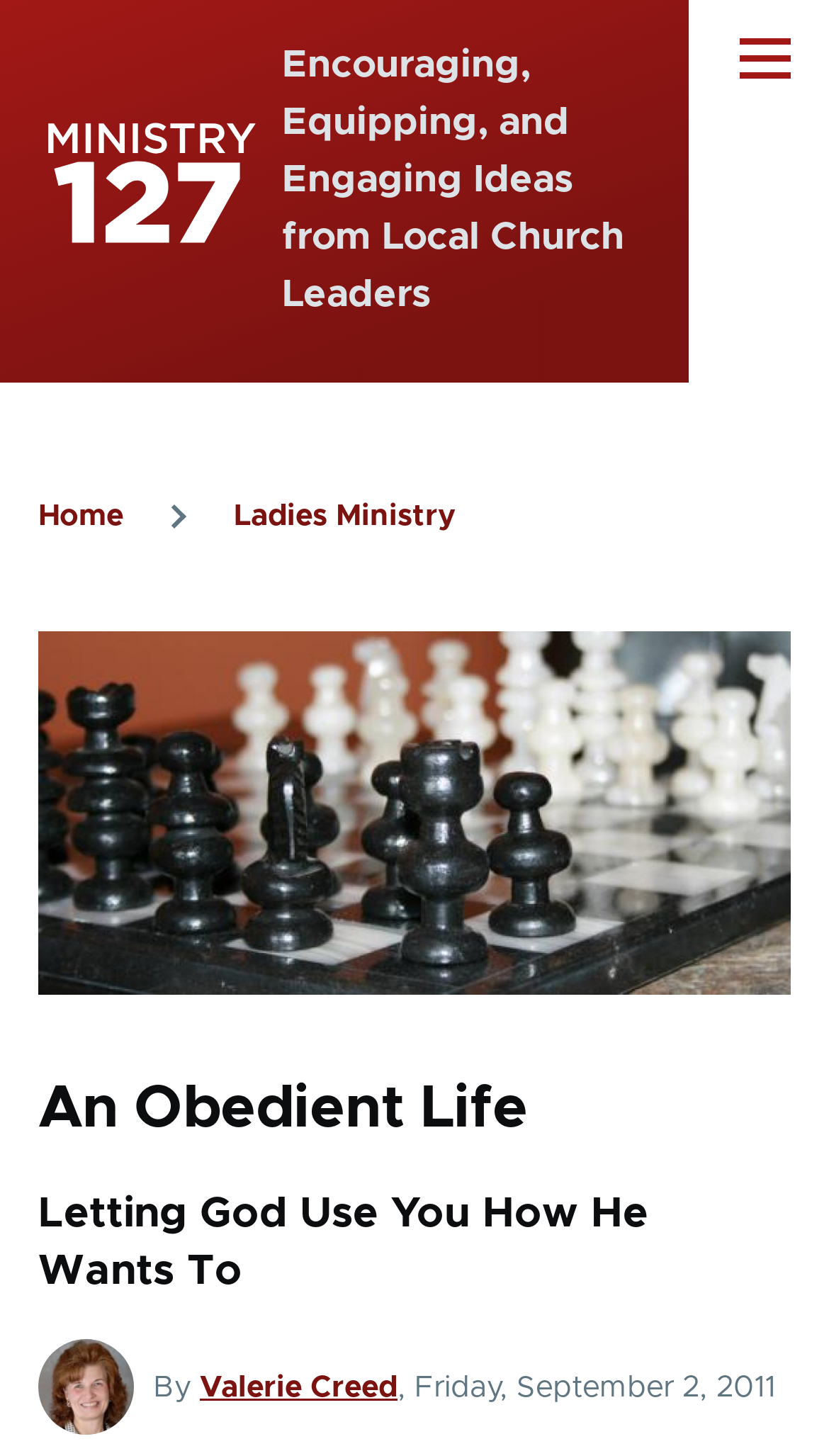For the given element description Skip to main content, determine the bounding box coordinates of the UI element. The coordinates should follow the format (top-left x, top-left y, bottom-right x, bottom-right y) and be within the range of 0 to 1.

[0.0, 0.0, 1.0, 0.026]